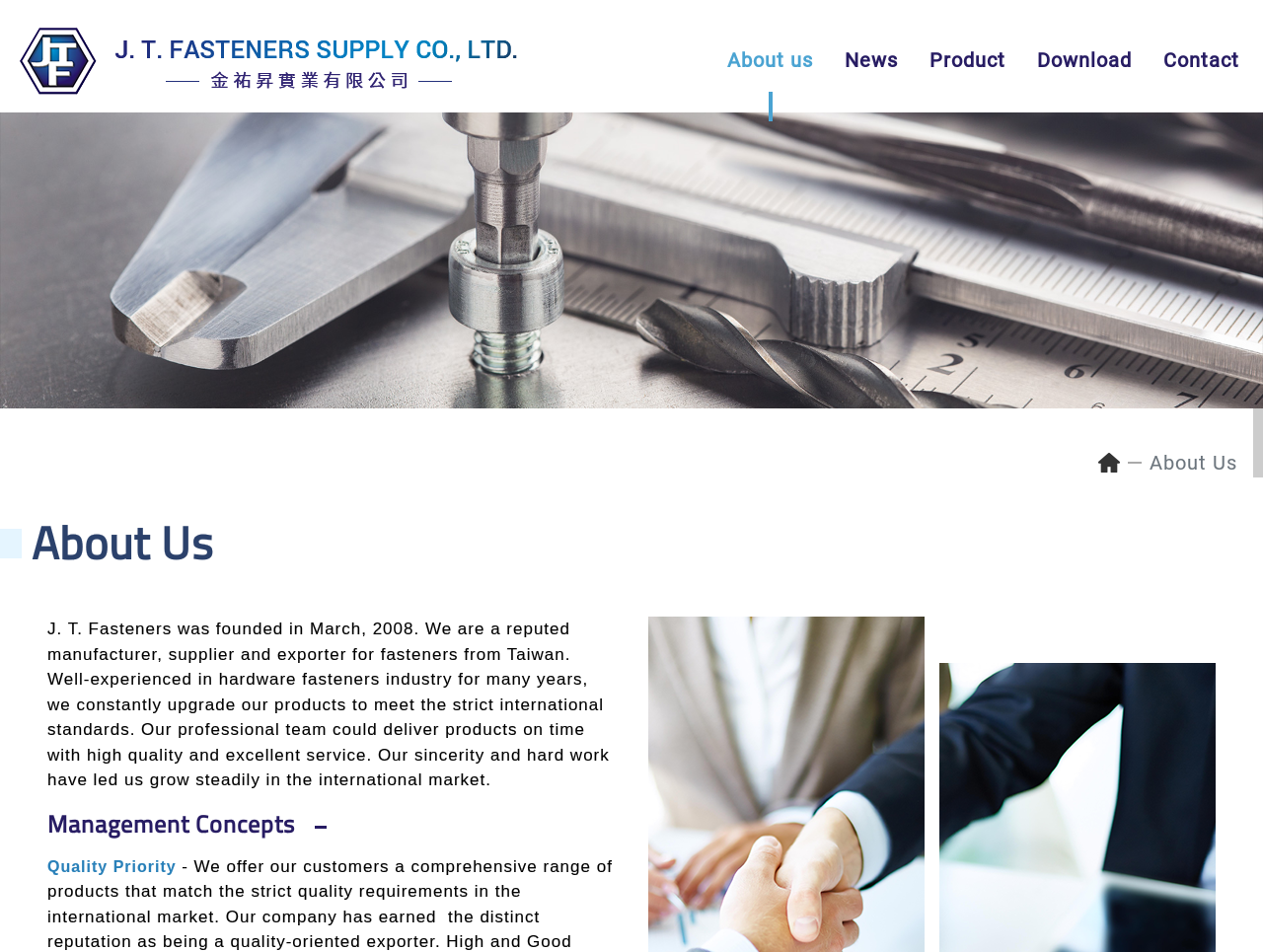Identify and provide the bounding box for the element described by: "About us".

[0.57, 0.017, 0.65, 0.11]